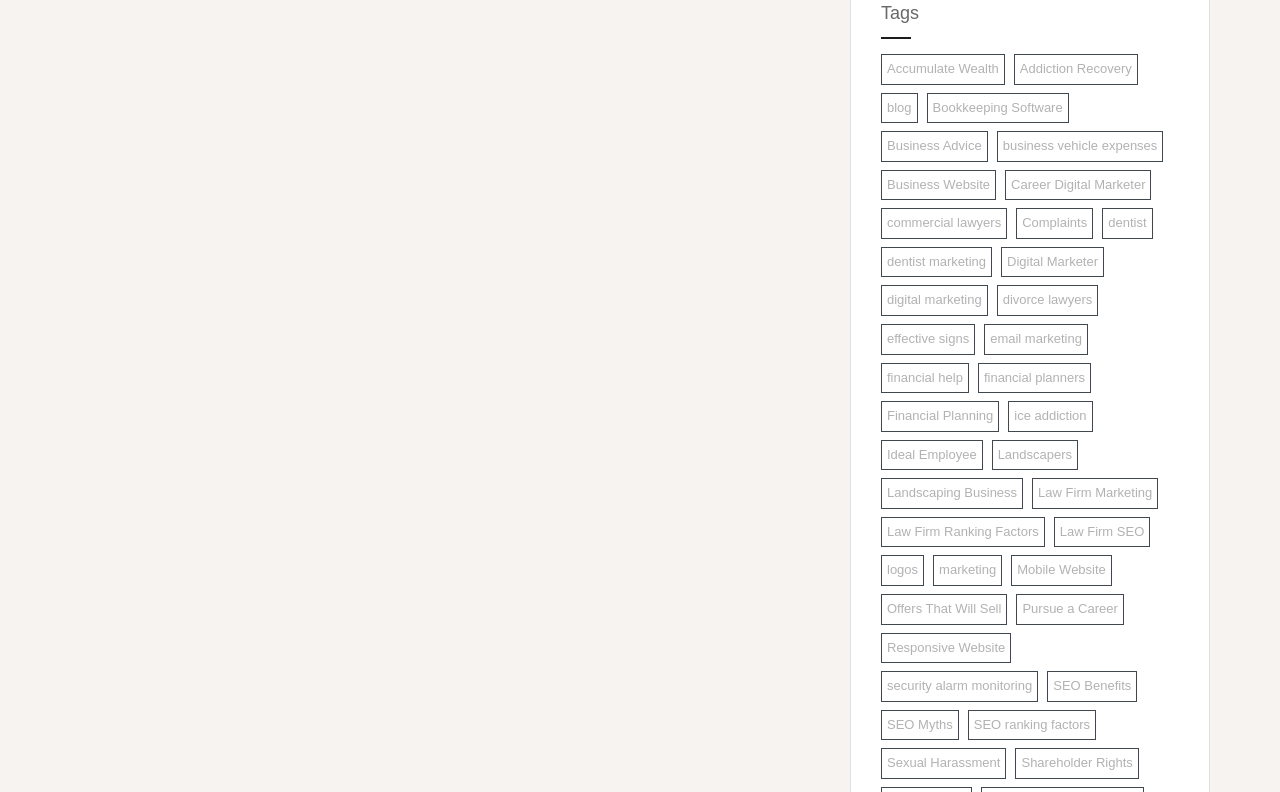Please identify the bounding box coordinates of the element that needs to be clicked to execute the following command: "Learn more about Holistic Tooth Fairy". Provide the bounding box using four float numbers between 0 and 1, formatted as [left, top, right, bottom].

None